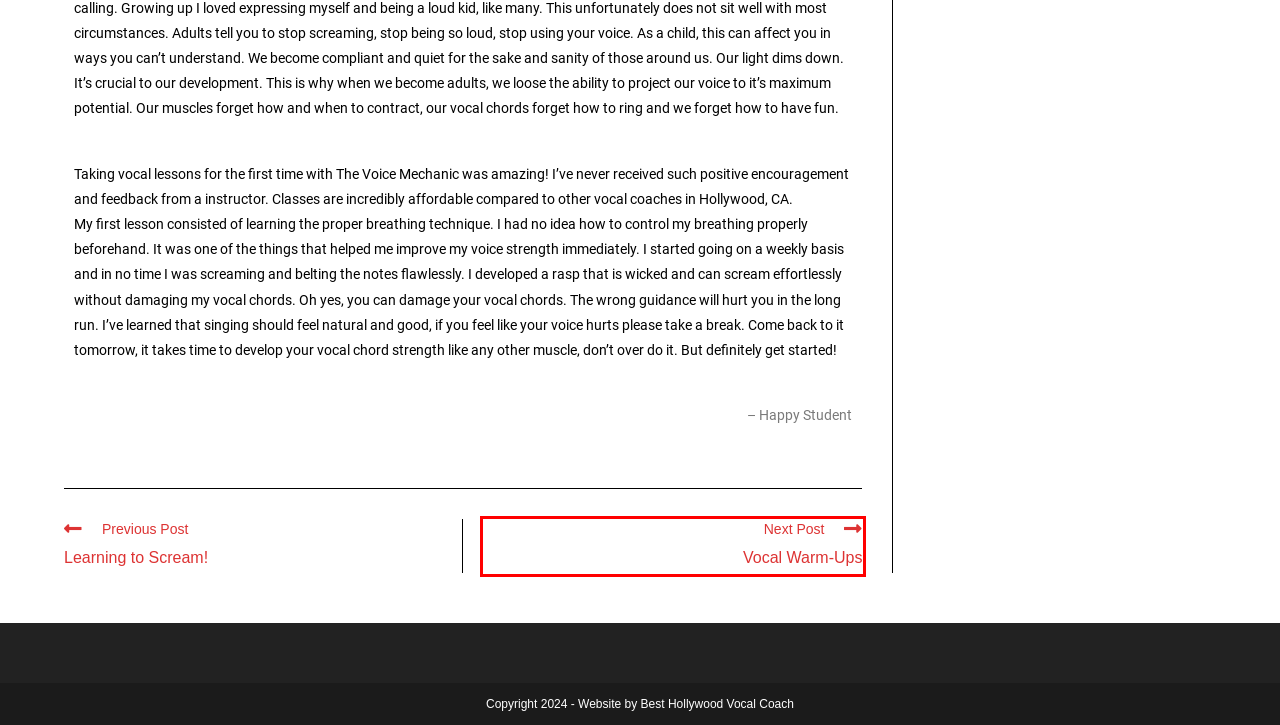Given a screenshot of a webpage with a red bounding box around an element, choose the most appropriate webpage description for the new page displayed after clicking the element within the bounding box. Here are the candidates:
A. Top 10 Metal Bands - Metal Singing Lessons
B. The Voice Mechanic - Top Los Angeles Vocal Coach
C. Record Your Music! - Metal Singing Lessons
D. Vocal Warm-Ups - Metal Singing Lessons
E. Metal Bands - Metal Singing Lessons
F. Contact for Voice Lessons - The Voice Mechanic
G. Voice Overs - Metal Singing Lessons
H. Learning to Scream! - Metal Singing Lessons

D